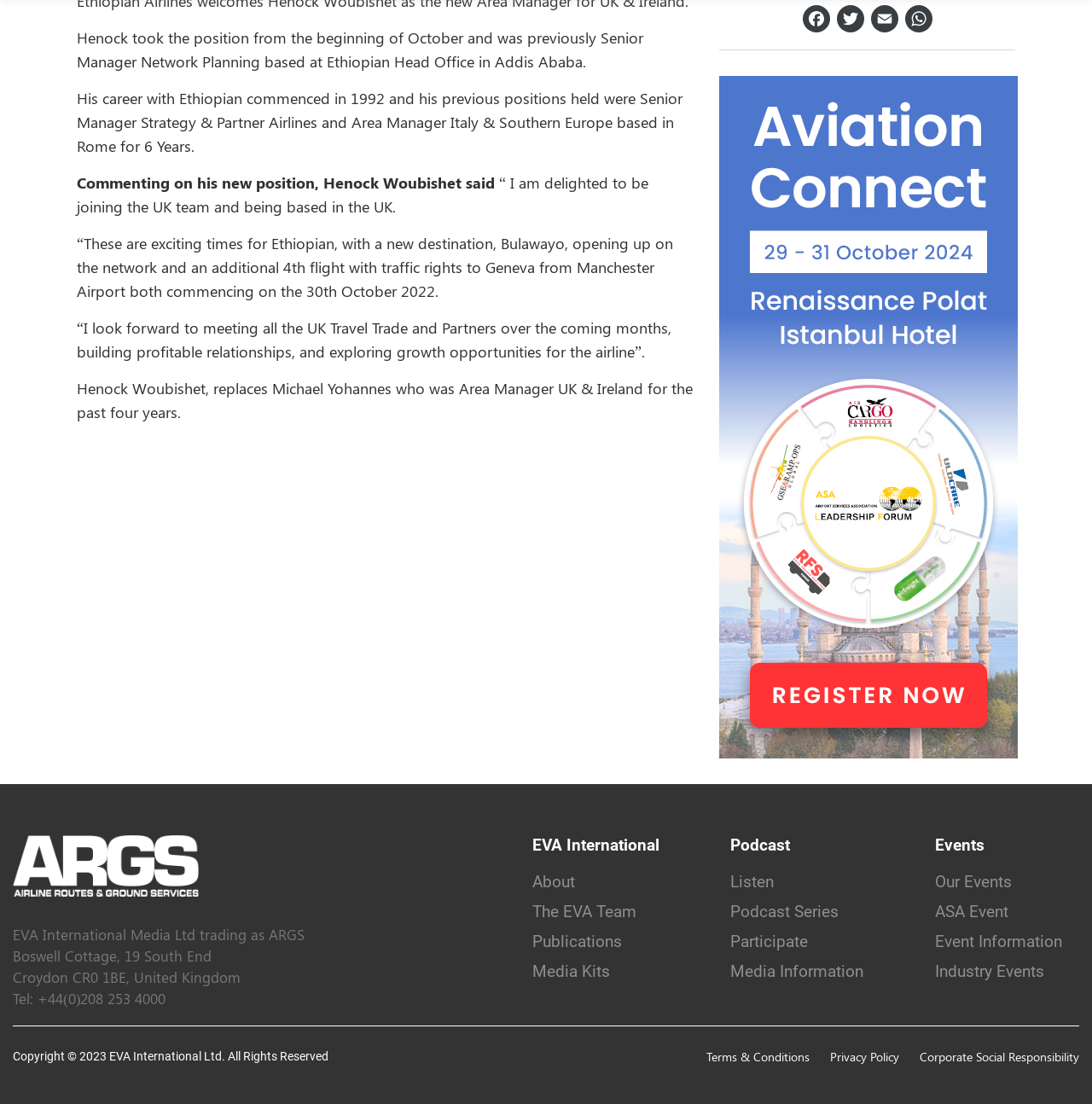Please locate the bounding box coordinates of the region I need to click to follow this instruction: "Go to EVA International".

[0.487, 0.757, 0.604, 0.775]